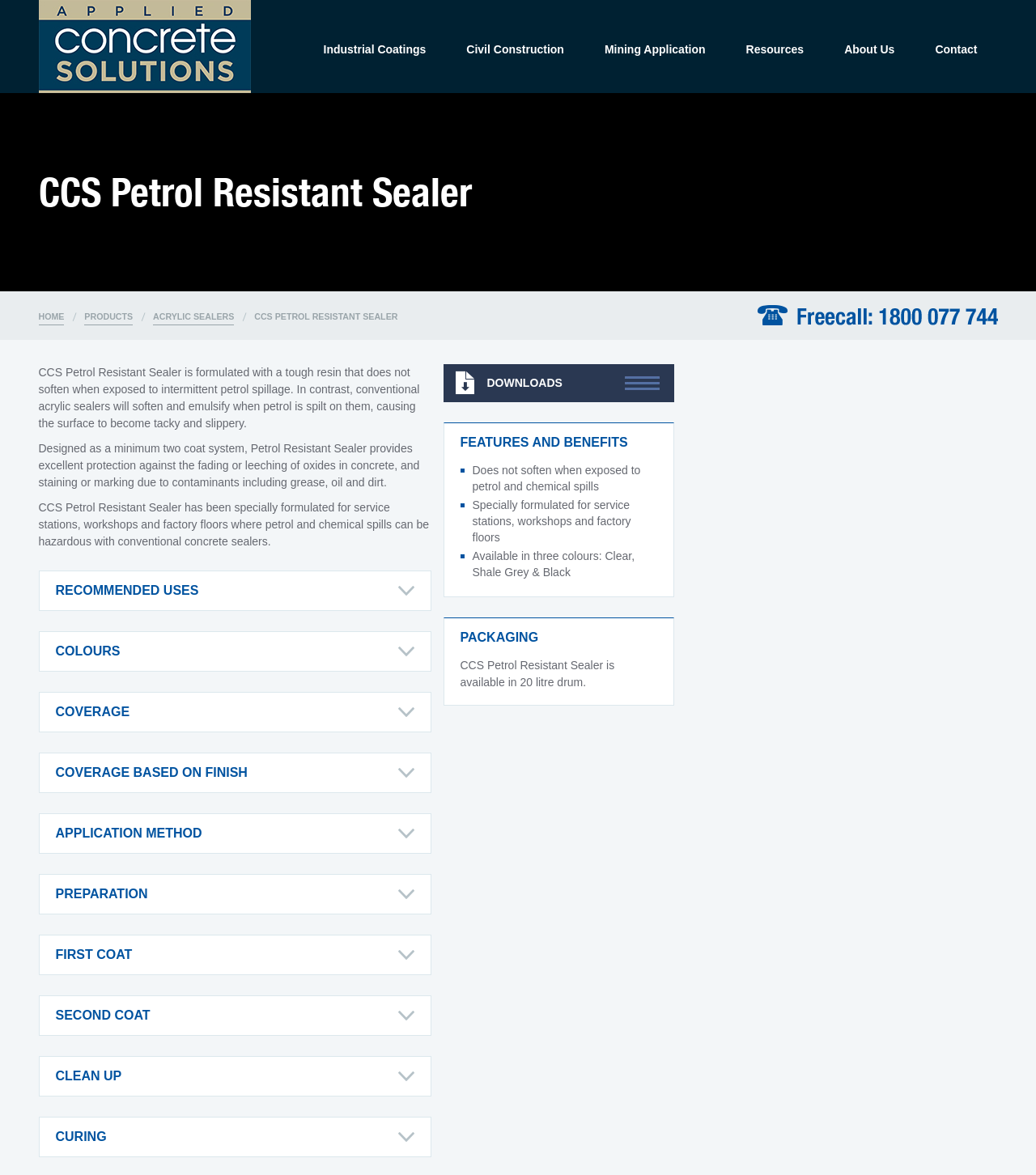Specify the bounding box coordinates of the element's area that should be clicked to execute the given instruction: "Click on HOME". The coordinates should be four float numbers between 0 and 1, i.e., [left, top, right, bottom].

[0.037, 0.262, 0.062, 0.277]